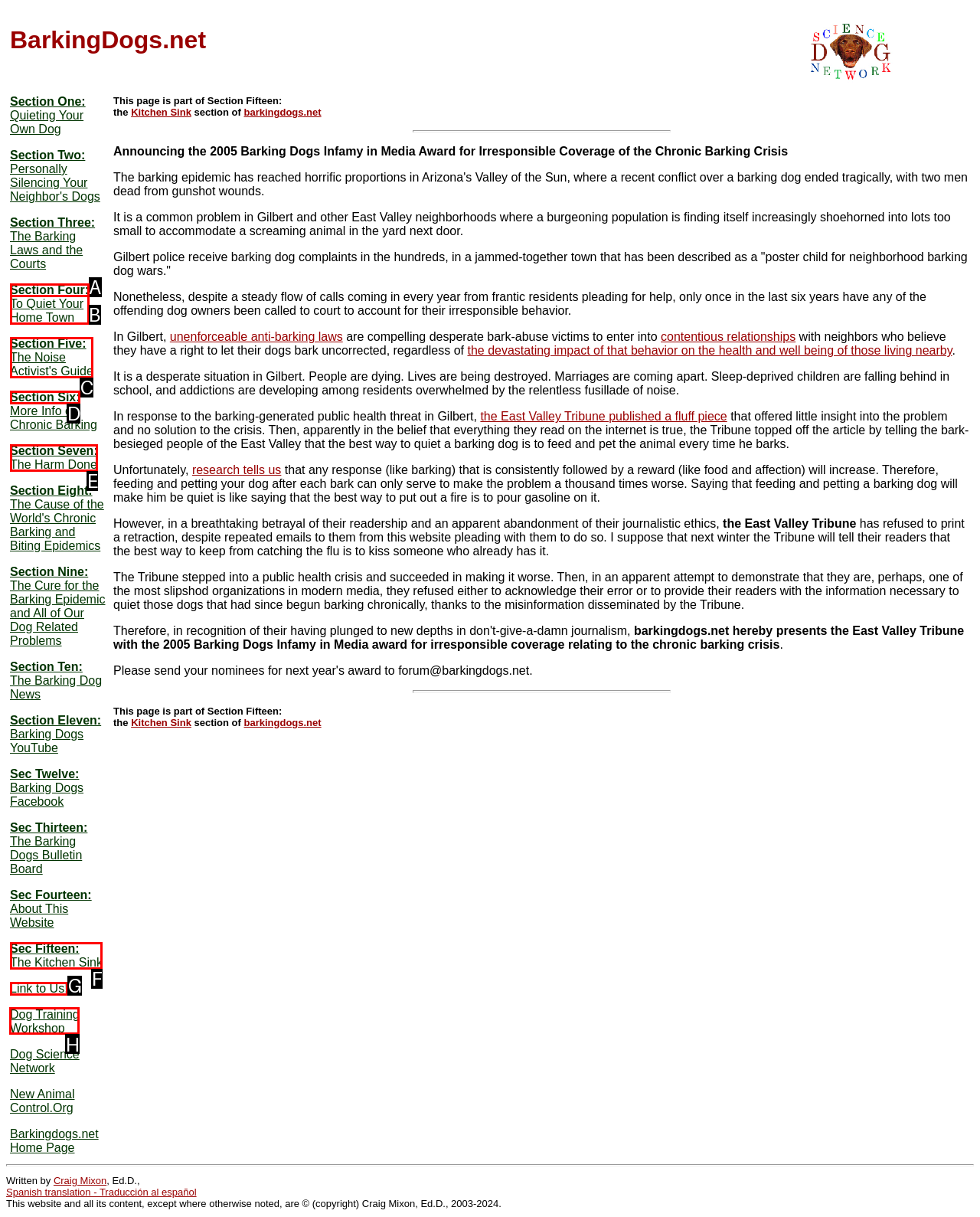What option should you select to complete this task: Search for something? Indicate your answer by providing the letter only.

None